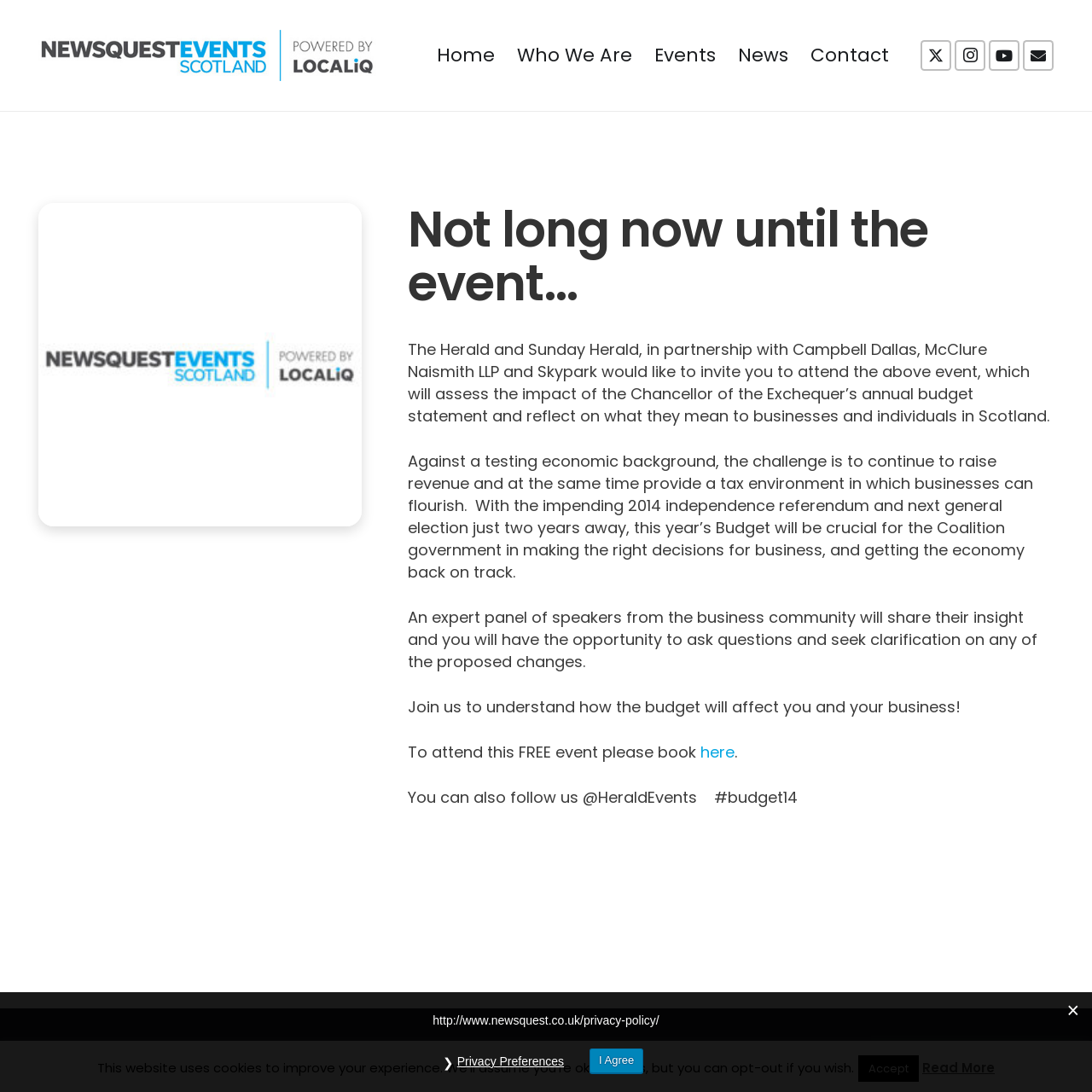Using the image as a reference, answer the following question in as much detail as possible:
What is the social media handle of HeraldEvents?

The social media handle of HeraldEvents is @HeraldEvents, as mentioned in the seventh paragraph of the main content, where it says 'You can also follow us @HeraldEvents'.